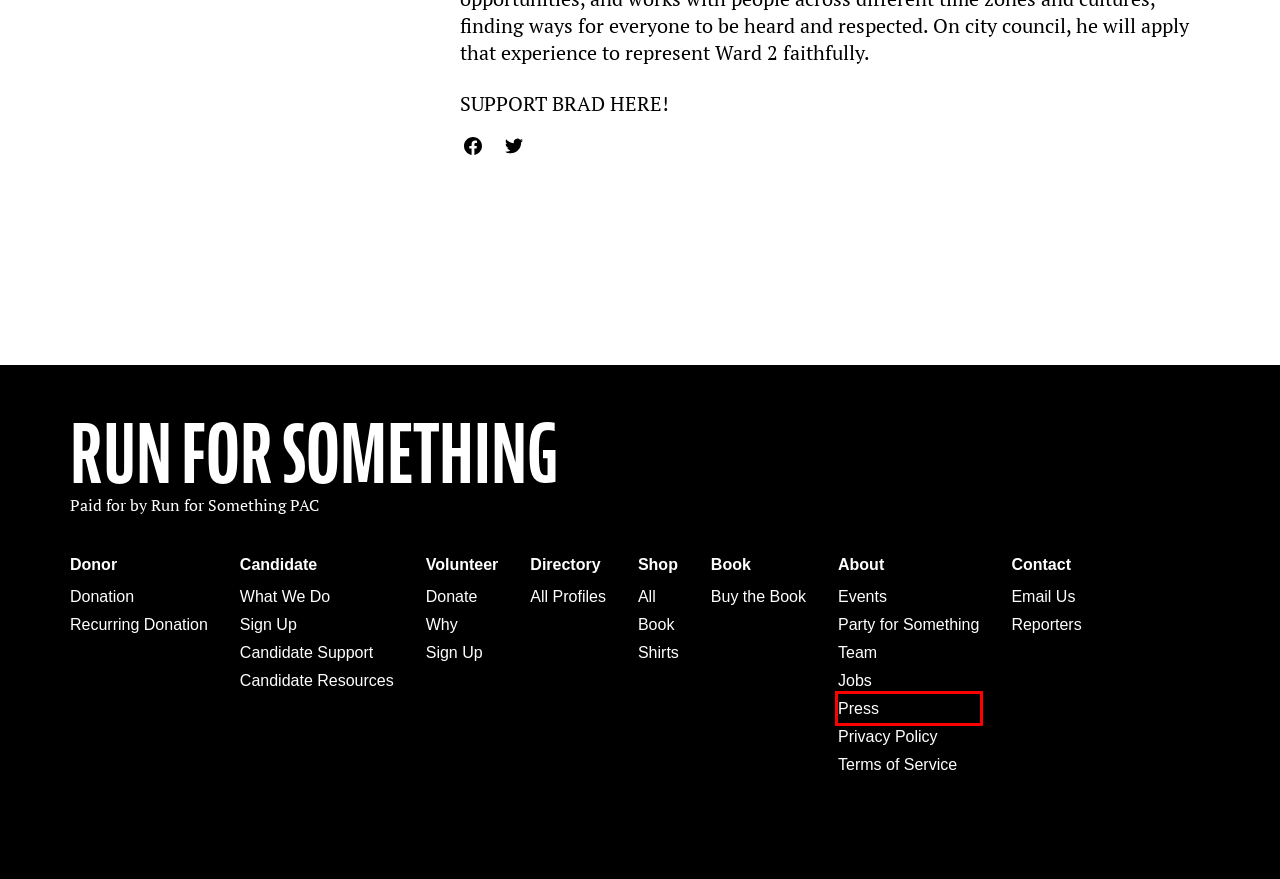You are presented with a screenshot of a webpage that includes a red bounding box around an element. Determine which webpage description best matches the page that results from clicking the element within the red bounding box. Here are the candidates:
A. Press Archives Page - Run For Something
B. Sign Up - Run For Something
C. Privacy Policy - Run For Something
D. Run For Office - Run For Something
E. About - Run For Something
F. Candidate Resources - Run For Something
G. Jobs - Run For Something
H. Candidate Support System - Run For Something

A